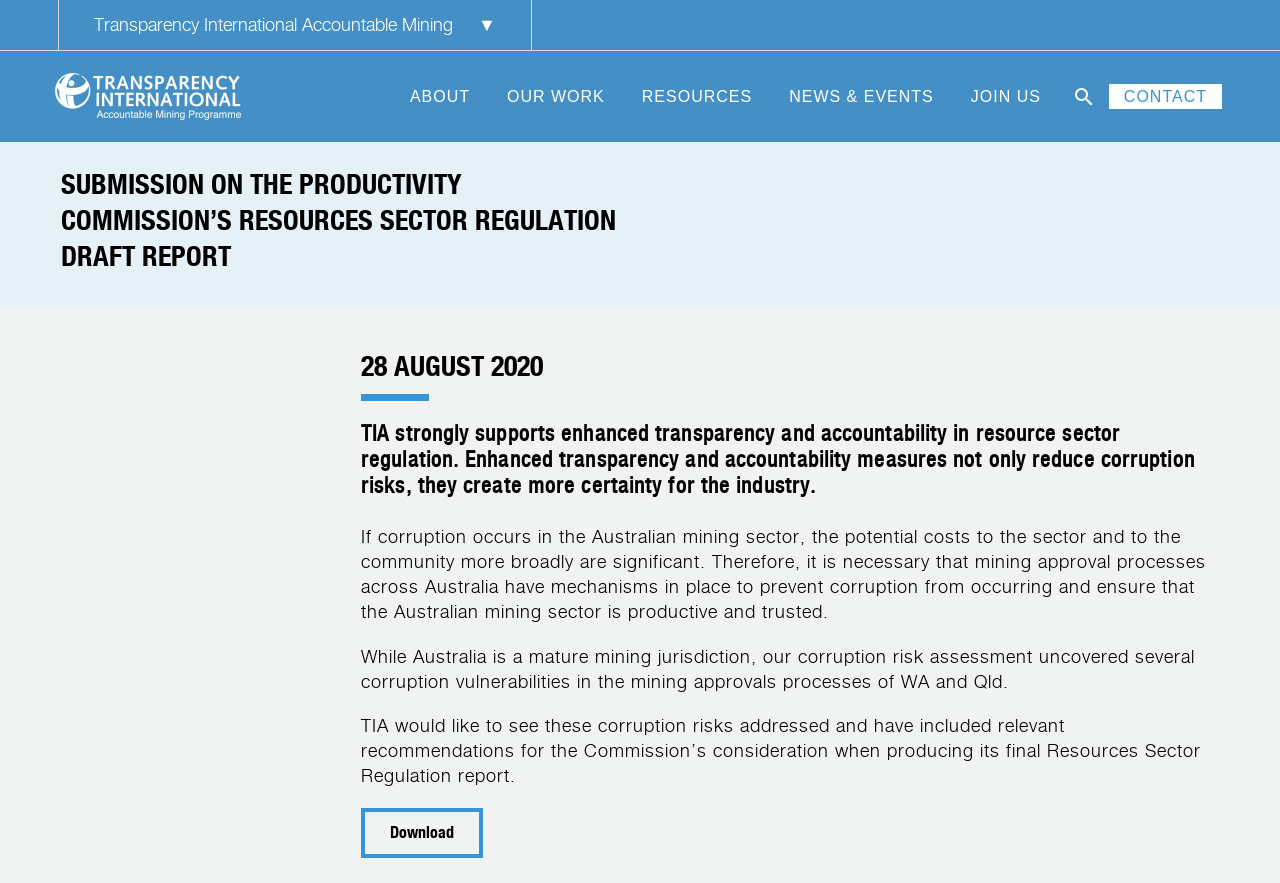What is the purpose of enhanced transparency and accountability?
Using the information from the image, provide a comprehensive answer to the question.

According to the webpage, enhanced transparency and accountability measures not only reduce corruption risks, but they also create more certainty for the industry. This information can be found in the second heading on the webpage.